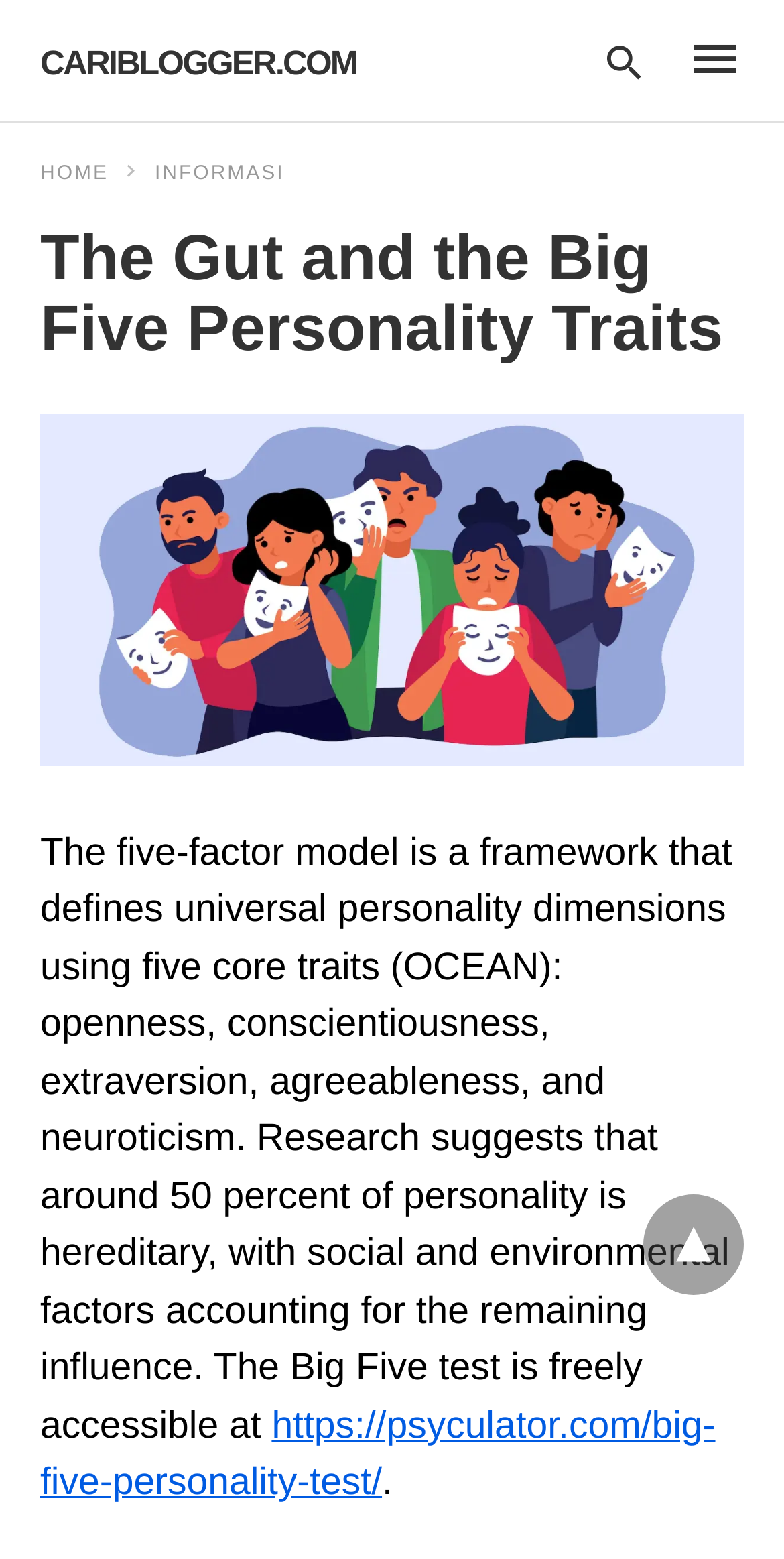What is the purpose of the search bar?
Respond to the question with a single word or phrase according to the image.

To search the website